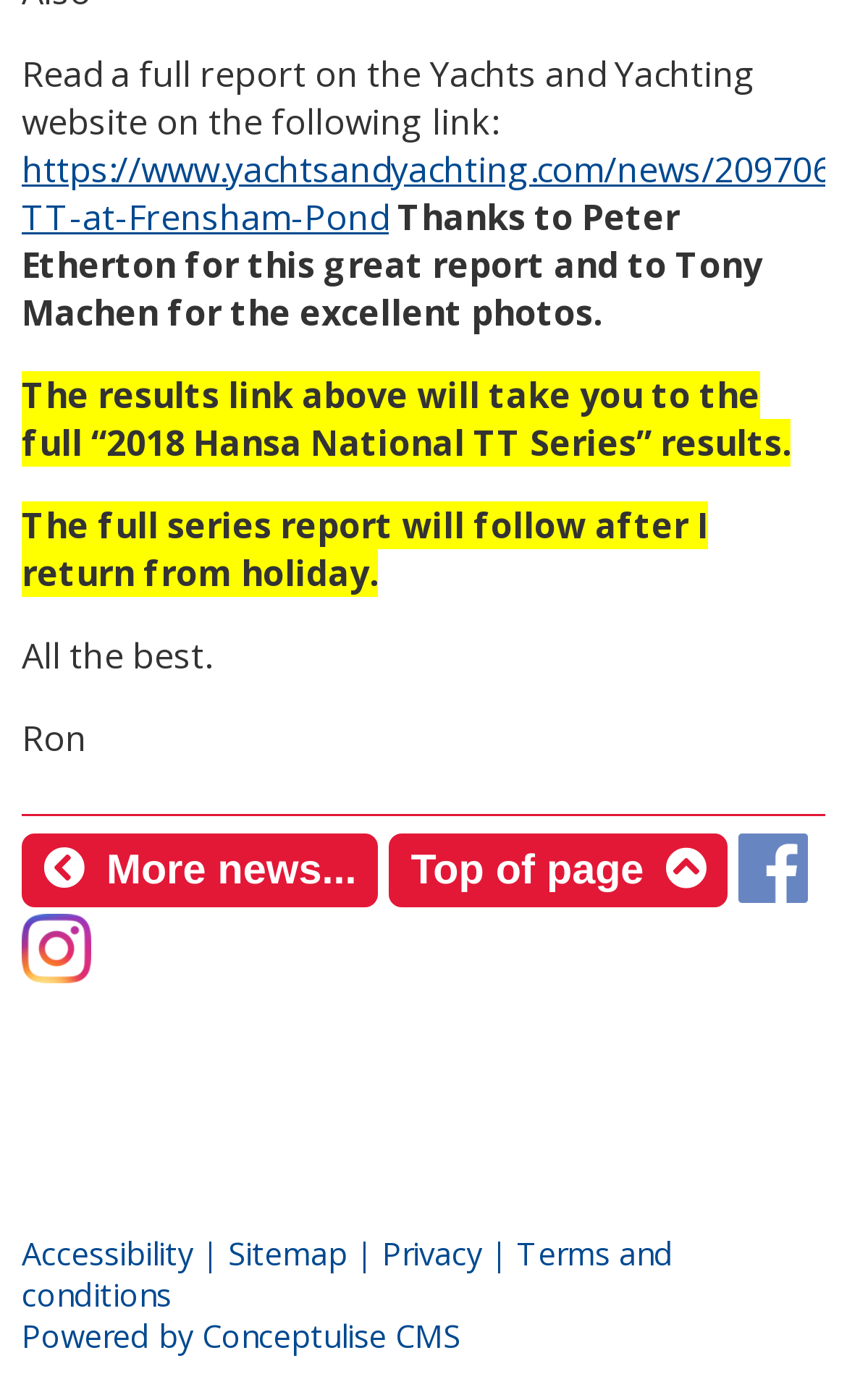Find the bounding box coordinates of the clickable area that will achieve the following instruction: "Go to Facebook".

[0.873, 0.618, 0.955, 0.652]